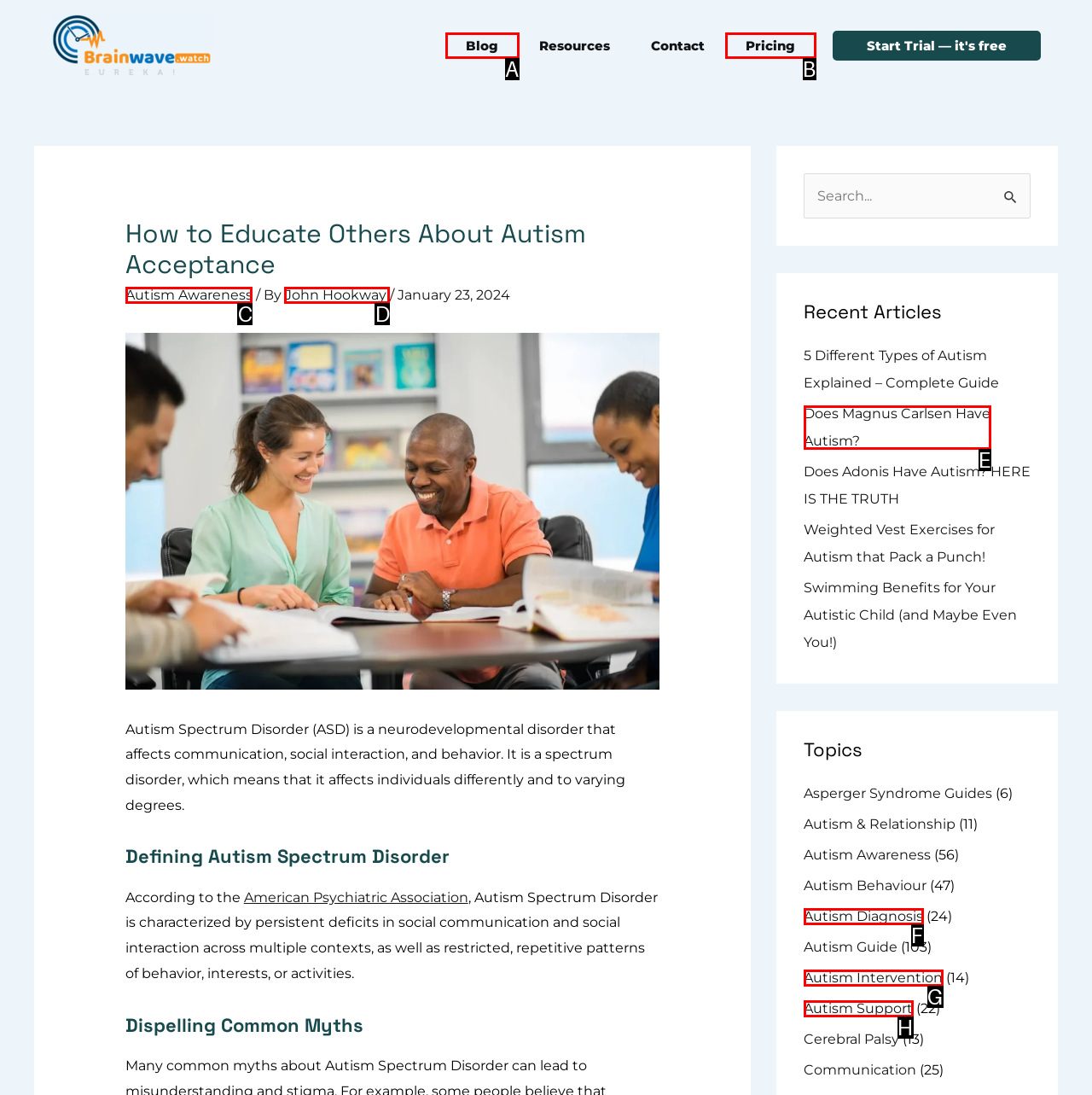Specify which element within the red bounding boxes should be clicked for this task: Learn about 'Autism Awareness' Respond with the letter of the correct option.

C